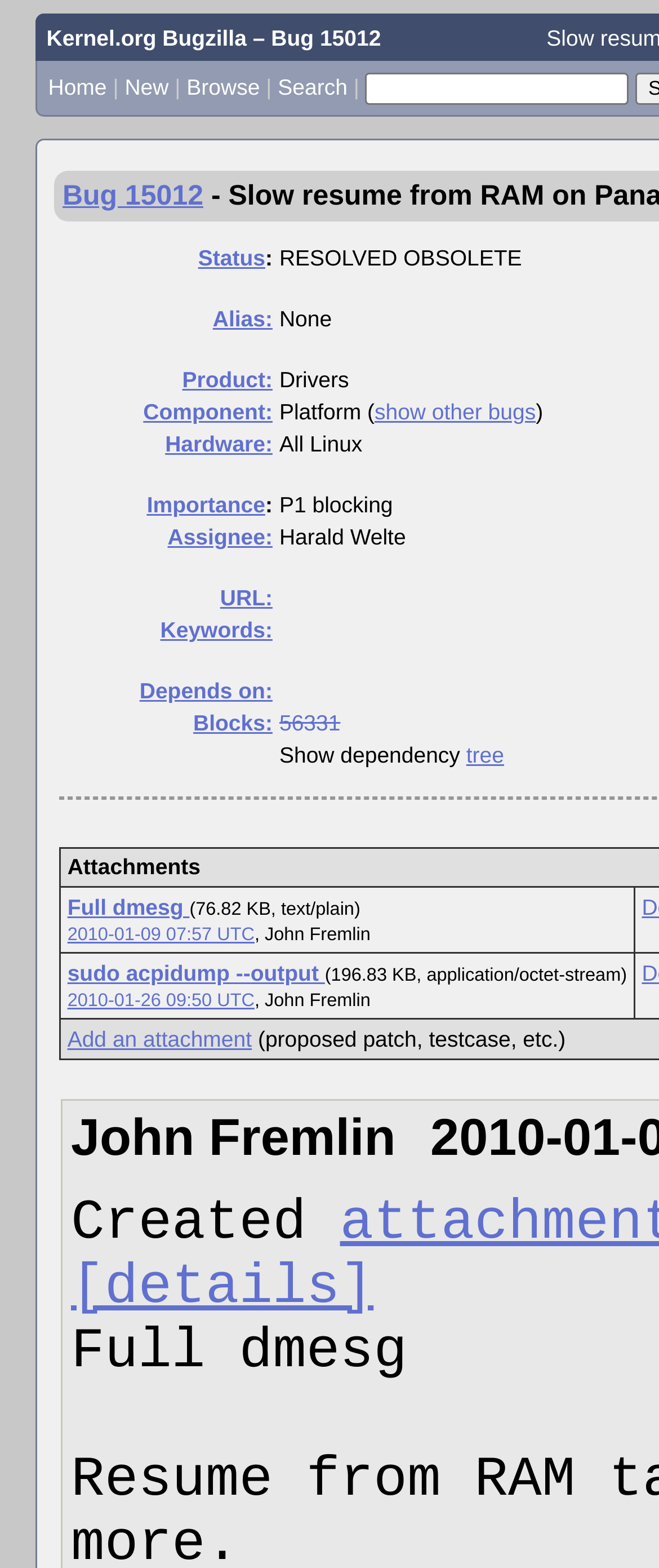What is the current bug status?
Deliver a detailed and extensive answer to the question.

I looked at the webpage and found a section with row headers like 'Status:', 'Alias:', 'Product:', etc. However, I didn't find the current bug status explicitly mentioned.